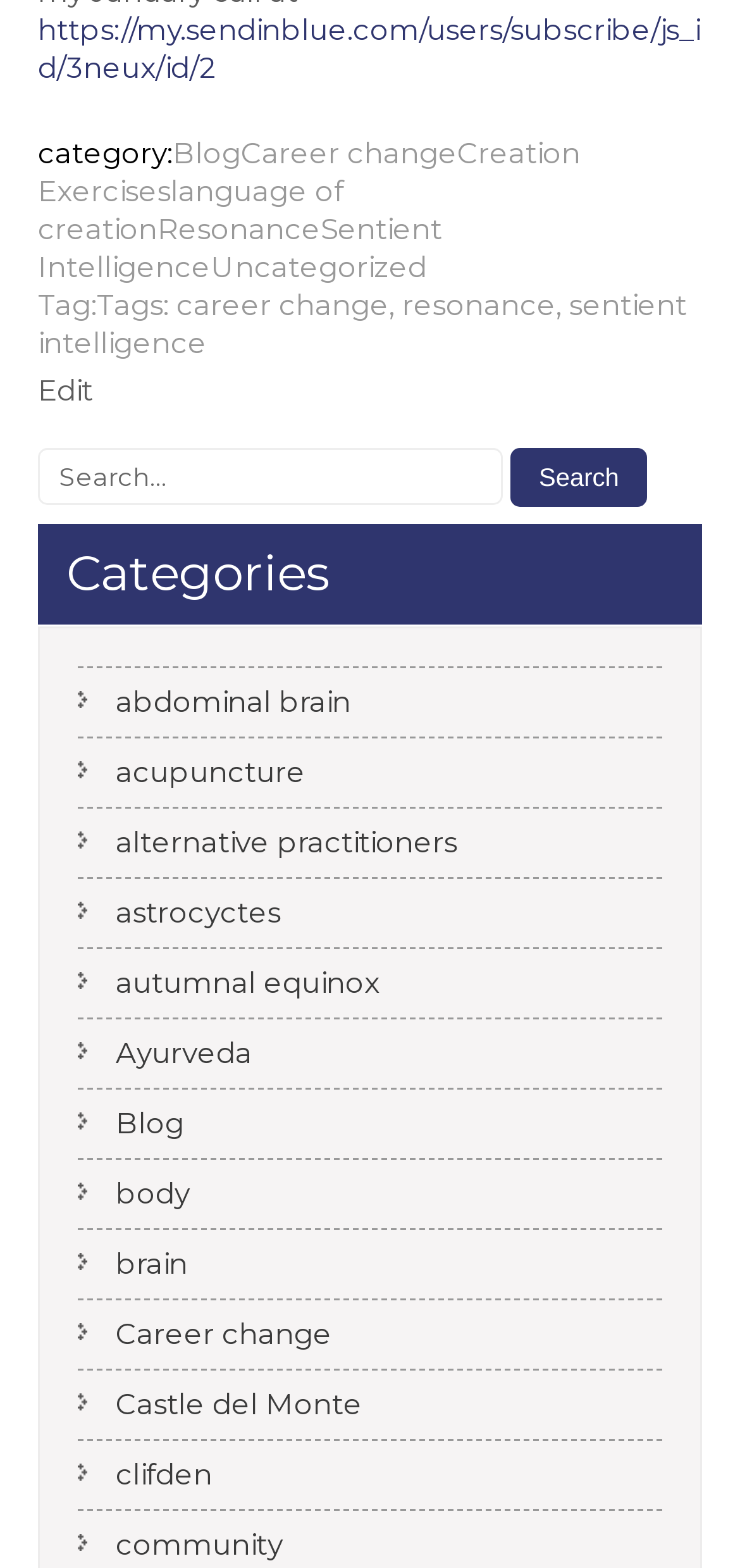Find the bounding box coordinates of the element I should click to carry out the following instruction: "click on link Sentient Intelligence".

[0.051, 0.134, 0.597, 0.181]